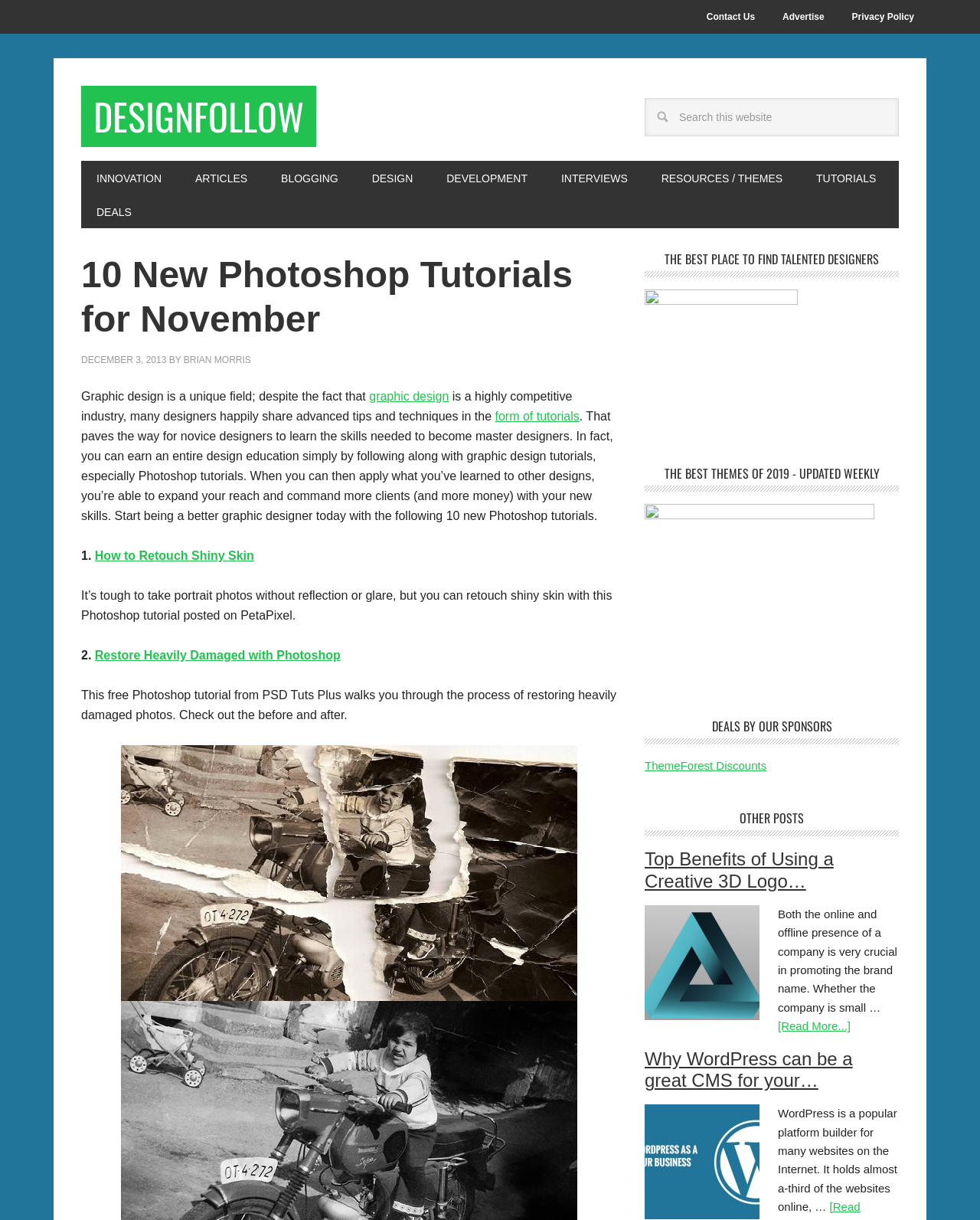Locate the bounding box coordinates of the element that needs to be clicked to carry out the instruction: "Visit the DESIGNFOLLOW homepage". The coordinates should be given as four float numbers ranging from 0 to 1, i.e., [left, top, right, bottom].

[0.083, 0.07, 0.323, 0.121]